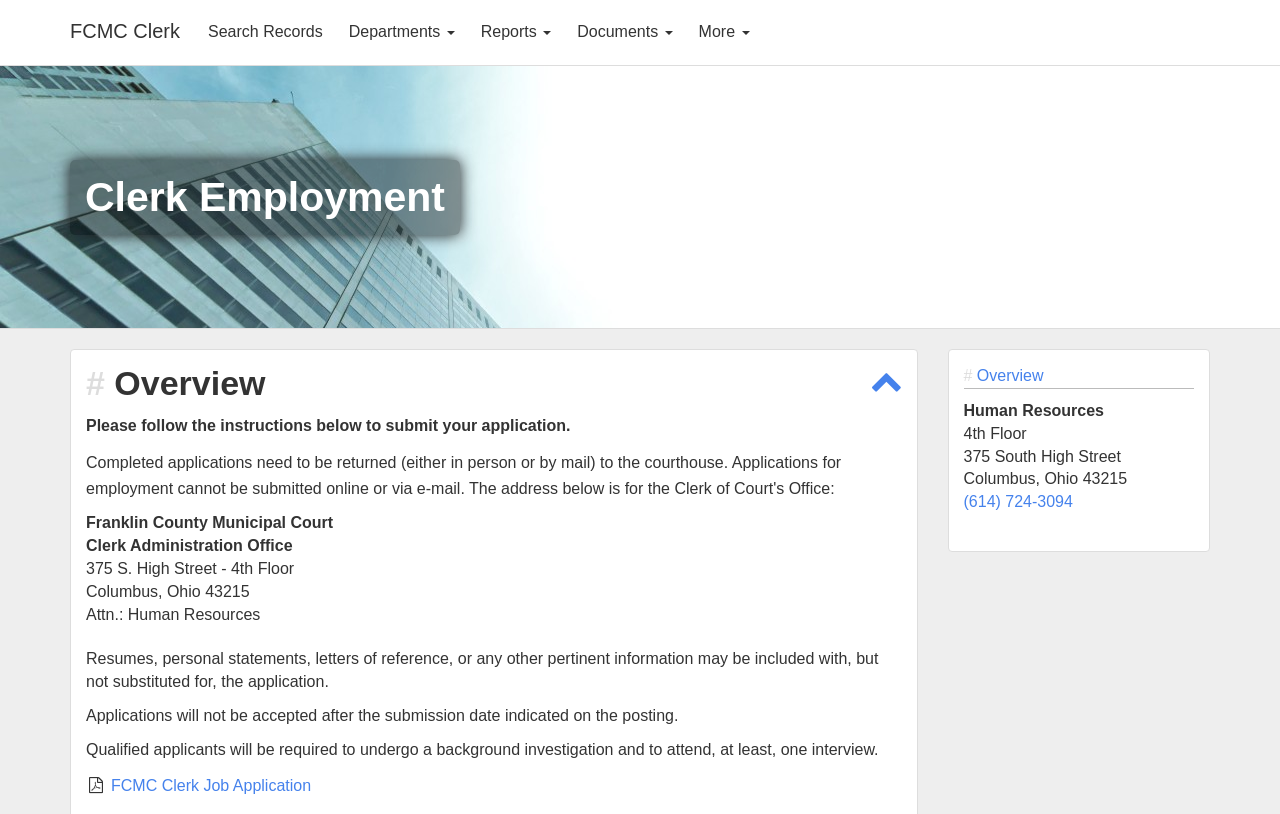Please examine the image and provide a detailed answer to the question: What is the purpose of the webpage?

I inferred the purpose of the webpage by looking at the meta description and the overall structure of the webpage, which suggests that it is related to clerk employment.